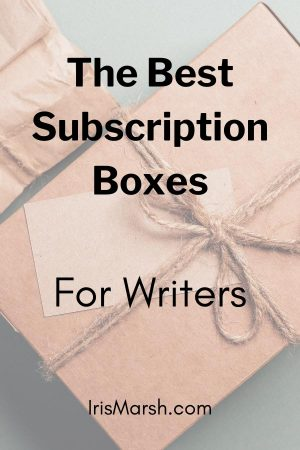Elaborate on the details you observe in the image.

This image features an aesthetically pleasing, wrapped package that symbolizes creativity and inspiration, tailored for writers. The text prominently displayed on the package reads "The Best Subscription Boxes," with "For Writers" beneath it, emphasizing that these subscription services are curated to meet the needs of those who write. The overall design reflects a warm and inviting aesthetic, ideal for individuals looking to enhance their writing experience. The image is associated with a webpage from IrisMarsh.com, which likely provides further information about various subscription boxes beneficial for writers, offering a sense of community and resources to ignite their storytelling passions.